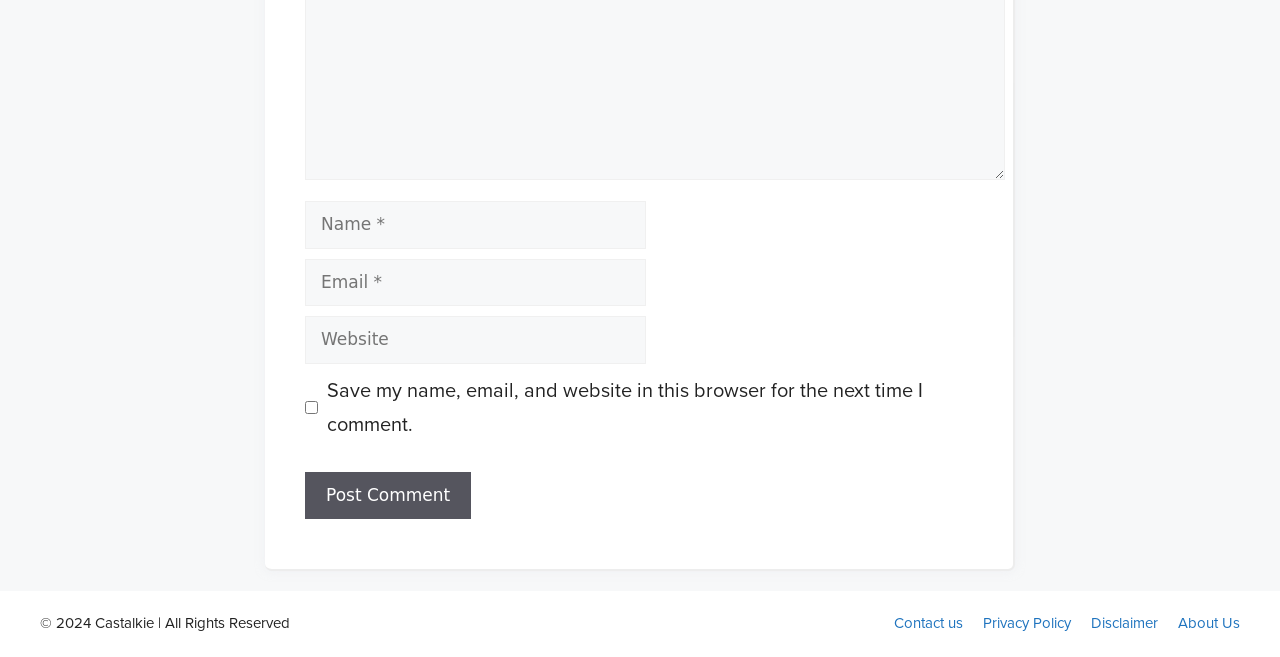Reply to the question with a brief word or phrase: What is the 'Post Comment' button for?

To submit a comment